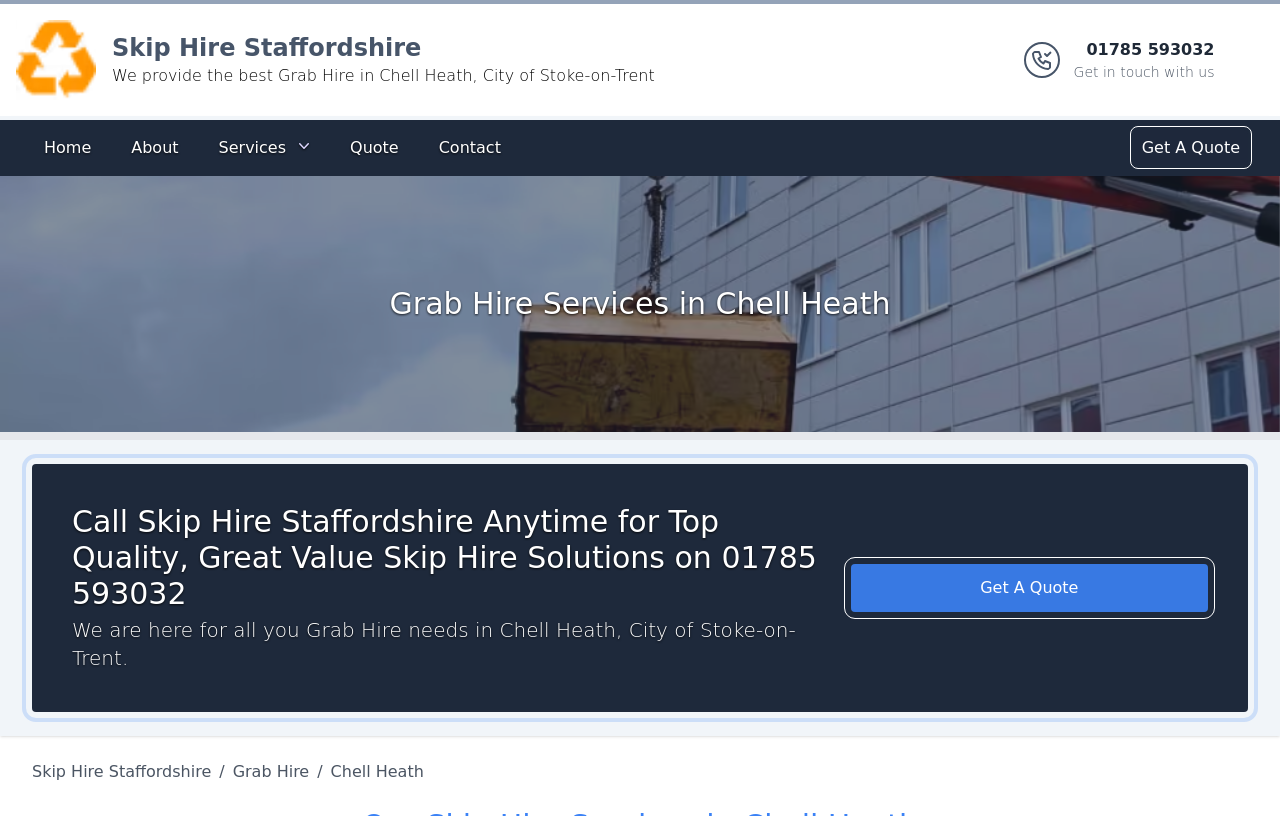Please identify the bounding box coordinates of the element's region that needs to be clicked to fulfill the following instruction: "Get a quote". The bounding box coordinates should consist of four float numbers between 0 and 1, i.e., [left, top, right, bottom].

[0.886, 0.159, 0.975, 0.202]